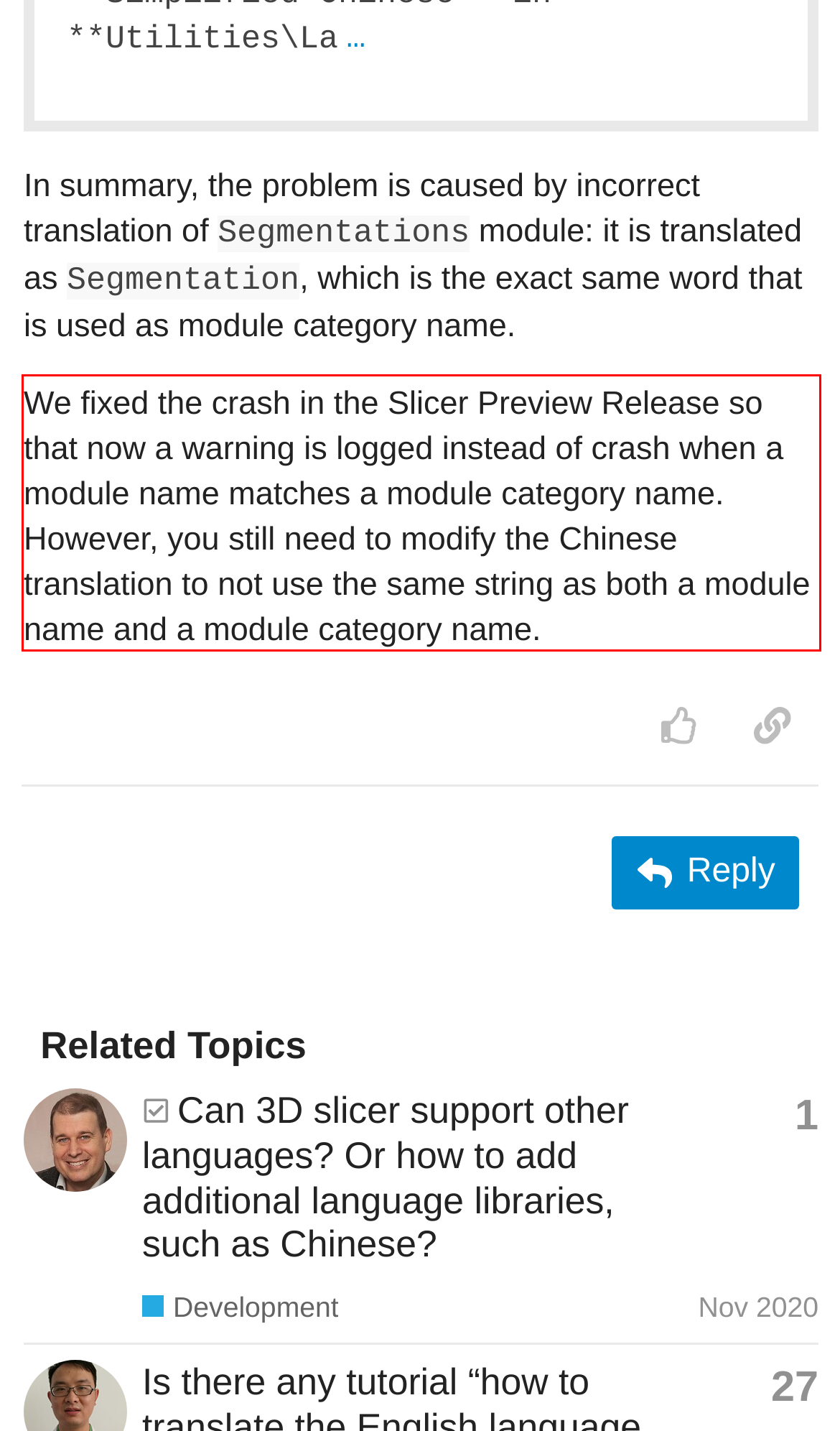Please take the screenshot of the webpage, find the red bounding box, and generate the text content that is within this red bounding box.

We fixed the crash in the Slicer Preview Release so that now a warning is logged instead of crash when a module name matches a module category name. However, you still need to modify the Chinese translation to not use the same string as both a module name and a module category name.